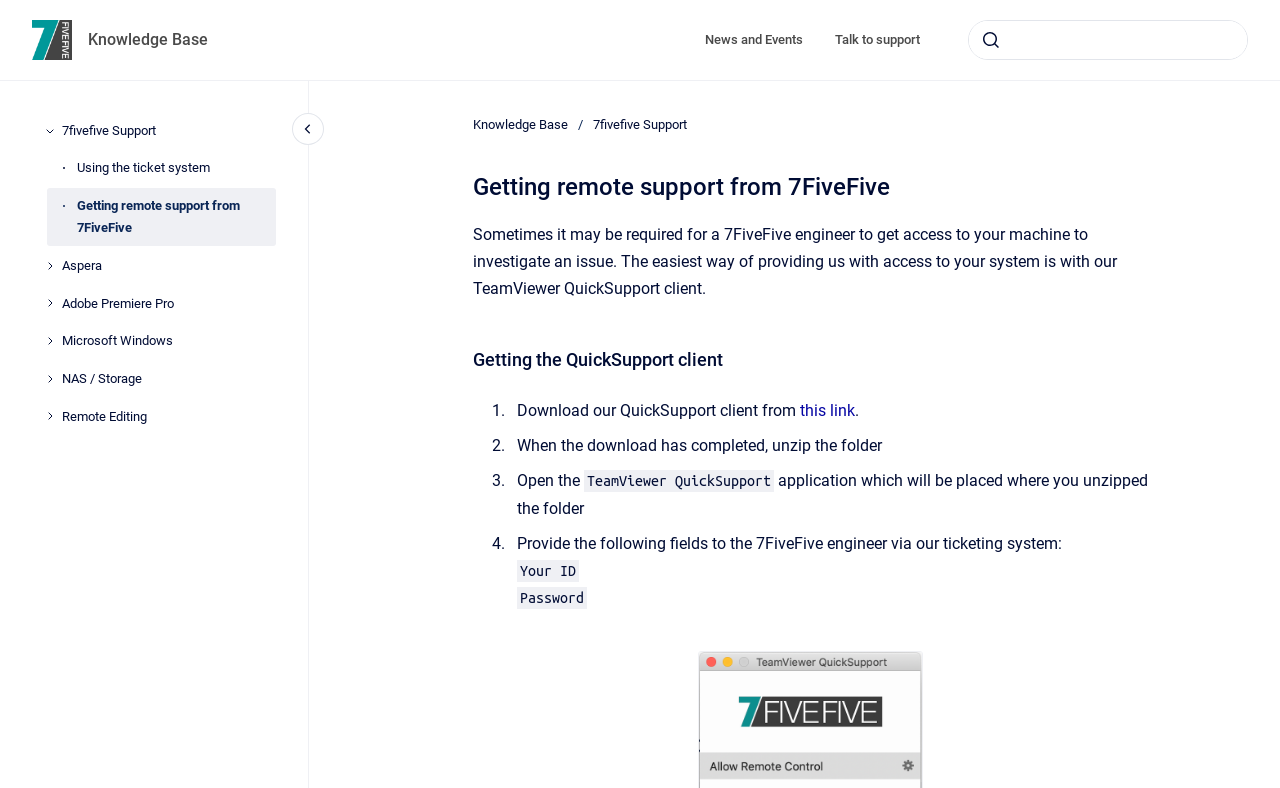Indicate the bounding box coordinates of the element that must be clicked to execute the instruction: "Go to homepage". The coordinates should be given as four float numbers between 0 and 1, i.e., [left, top, right, bottom].

[0.025, 0.025, 0.056, 0.076]